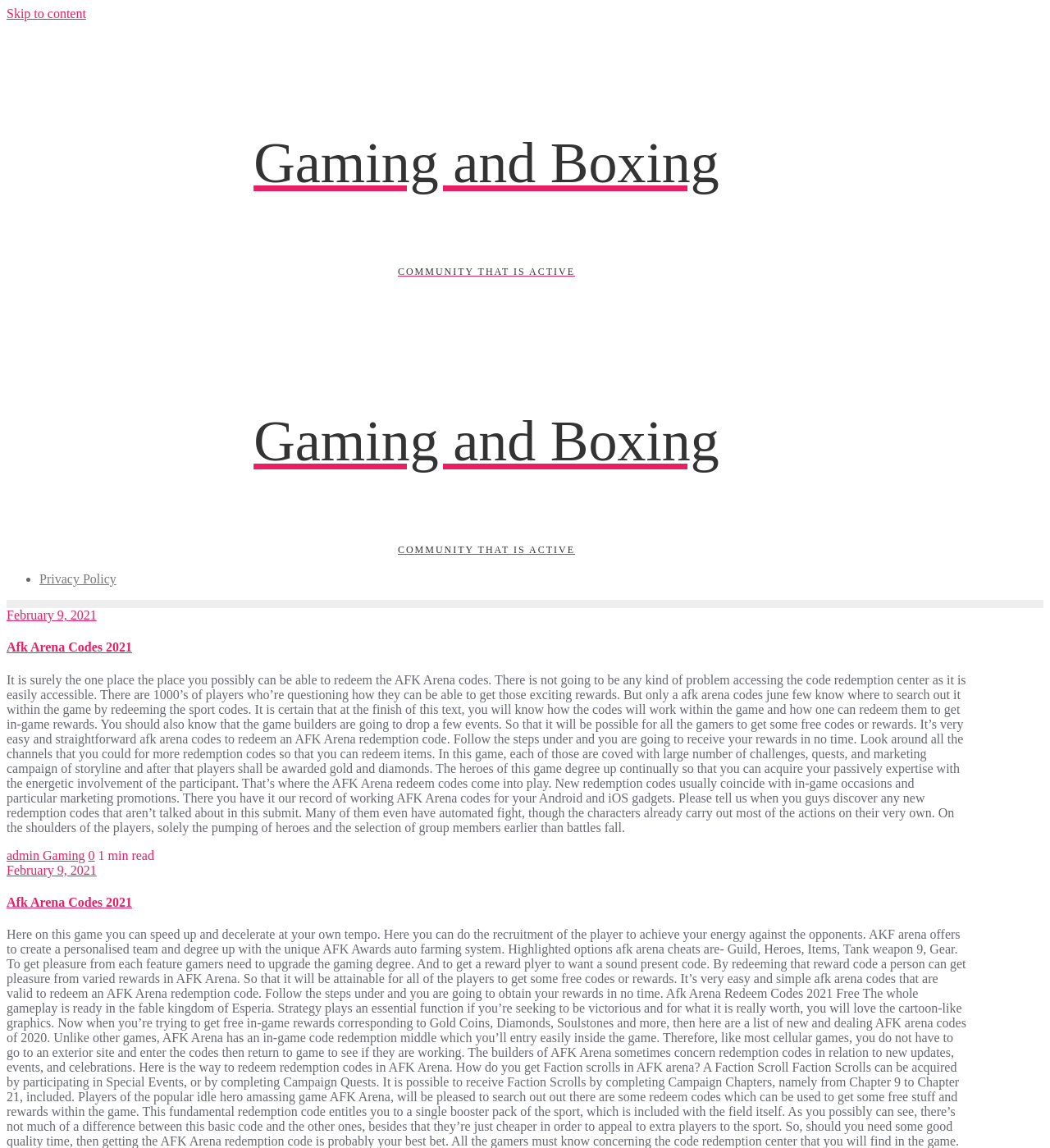What is the date of the article?
Based on the image, respond with a single word or phrase.

February 9, 2021